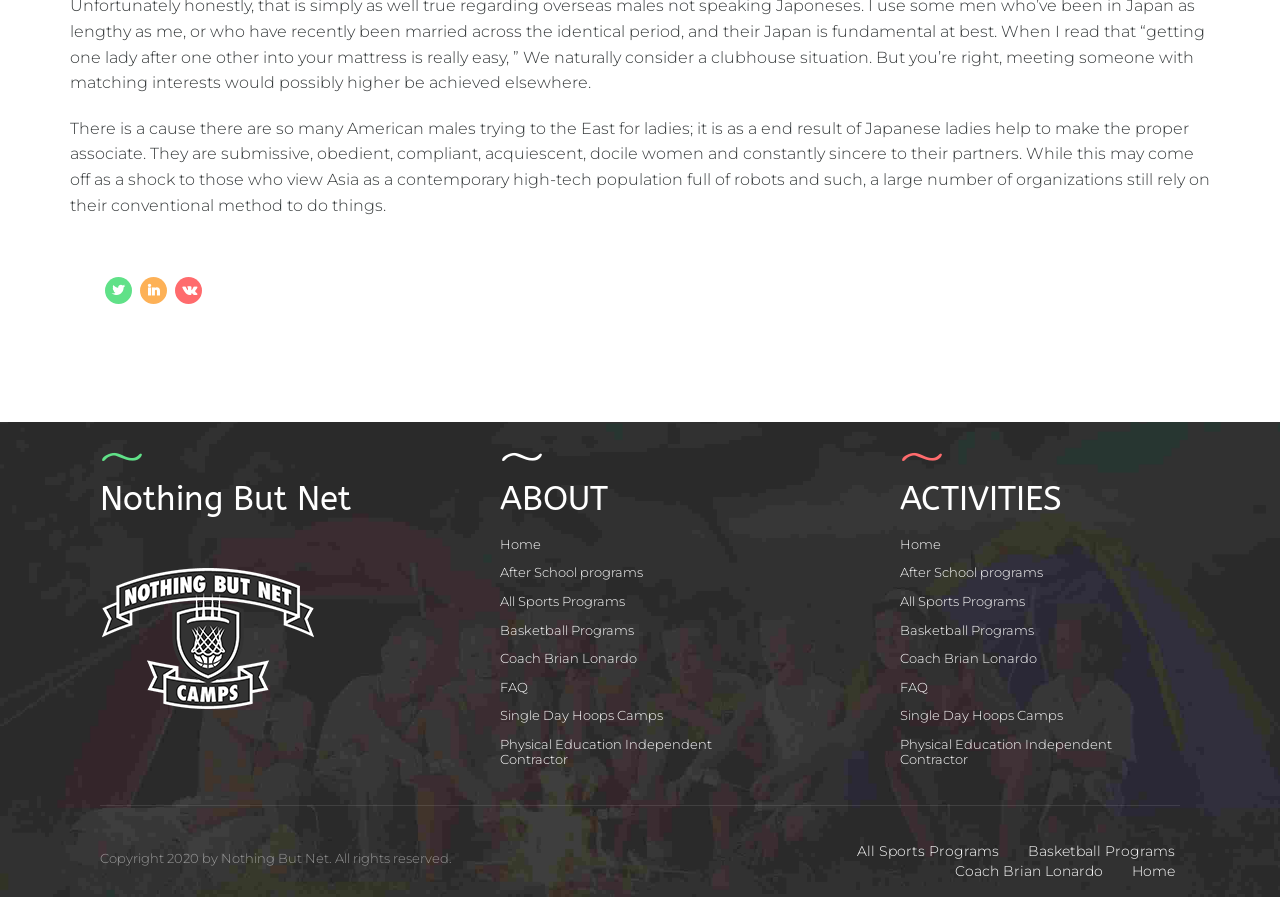Highlight the bounding box coordinates of the region I should click on to meet the following instruction: "Go to the ABOUT page".

[0.391, 0.531, 0.609, 0.582]